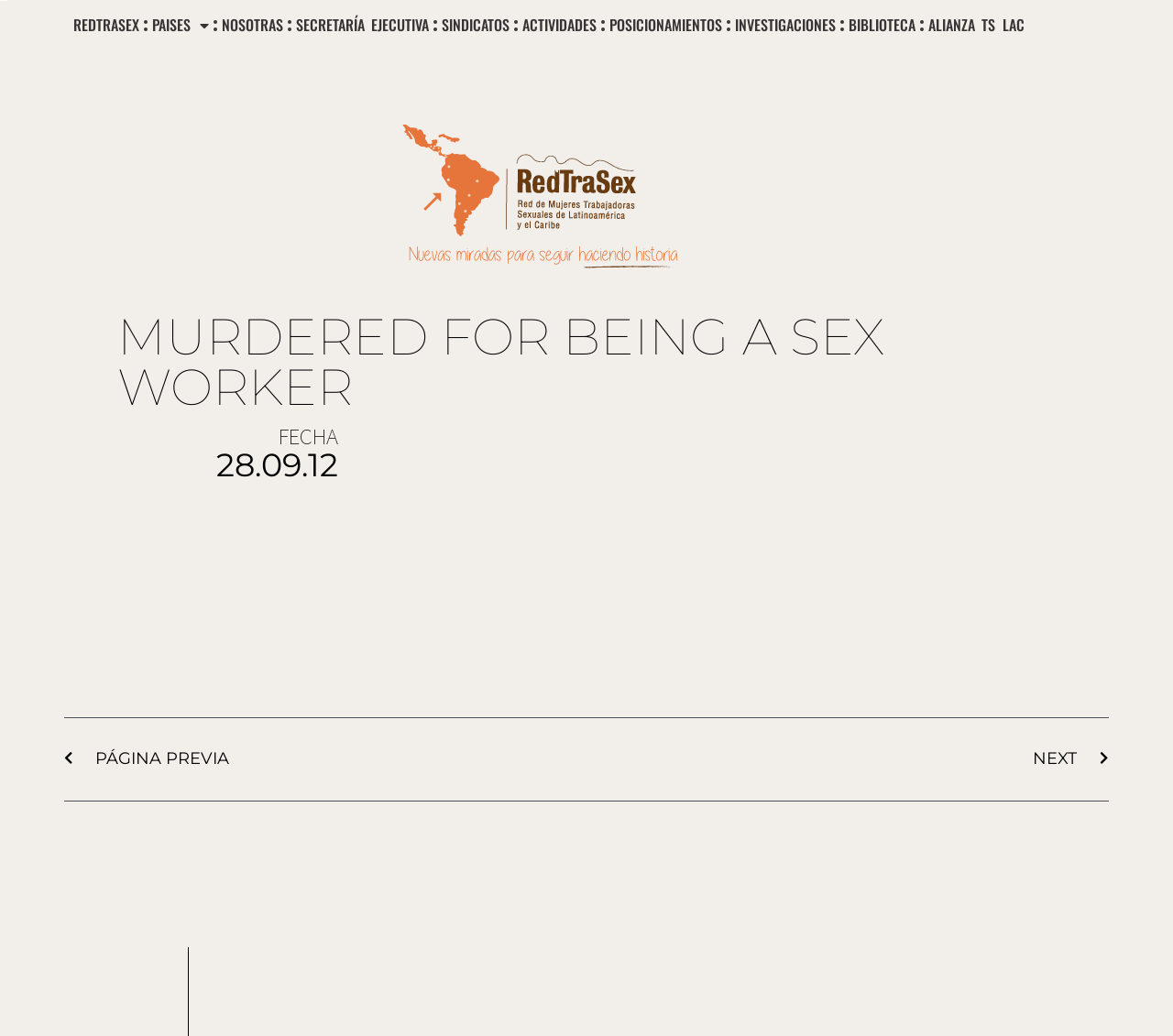How many pages are there in this section?
Kindly offer a detailed explanation using the data available in the image.

I found the 'Ant PÁGINA PREVIA' and 'NEXT Siguiente' links at the bottom of the page, which suggest that there are at least two pages in this section.